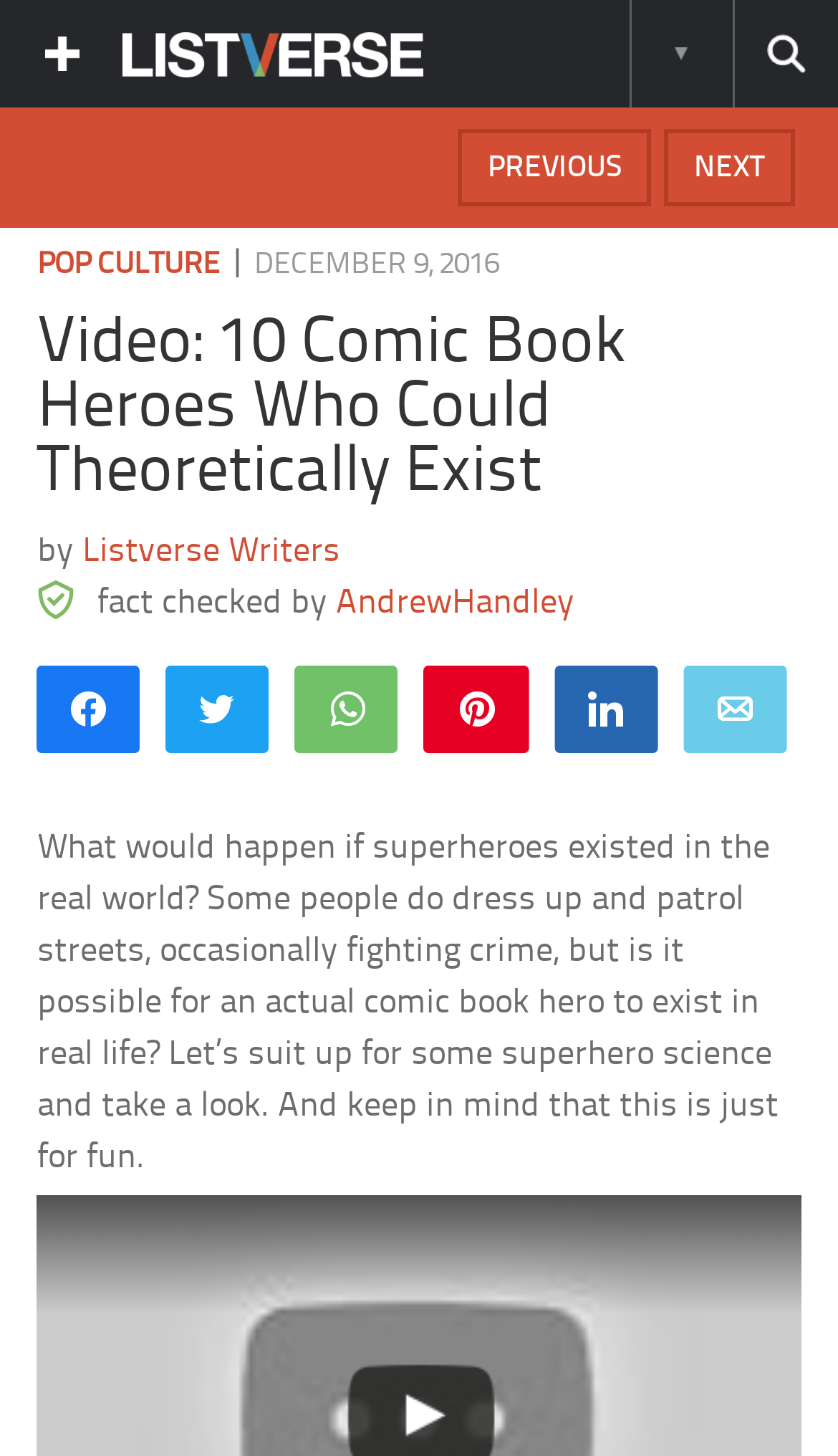Provide the bounding box coordinates of the HTML element described by the text: "Pop Culture".

[0.045, 0.171, 0.263, 0.193]